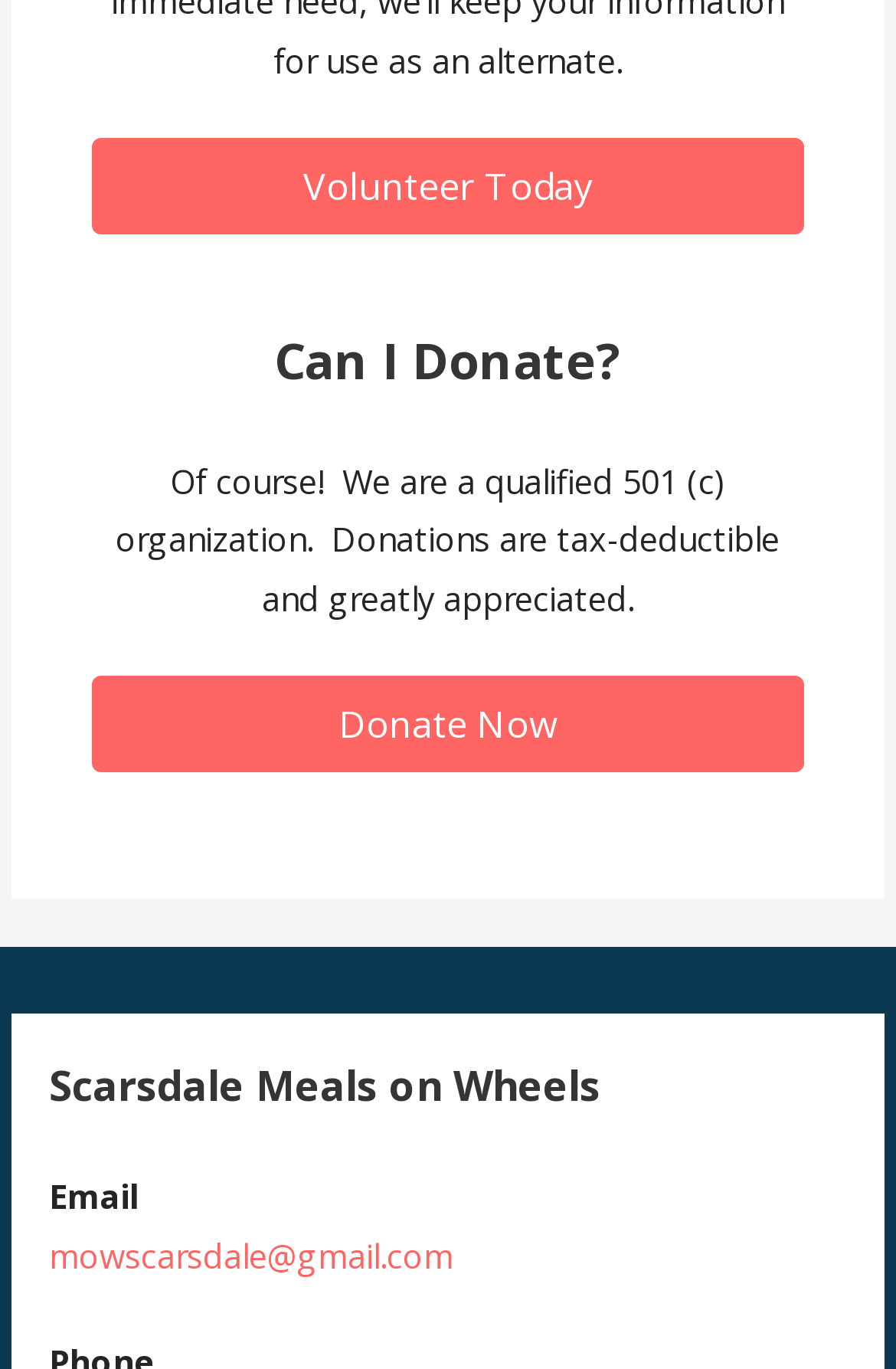What is the purpose of donating to Scarsdale Meals on Wheels?
Provide a thorough and detailed answer to the question.

This answer can be obtained by reading the text 'Donations are tax-deductible and greatly appreciated.' which implies that one of the purposes of donating to Scarsdale Meals on Wheels is to get a tax deduction.